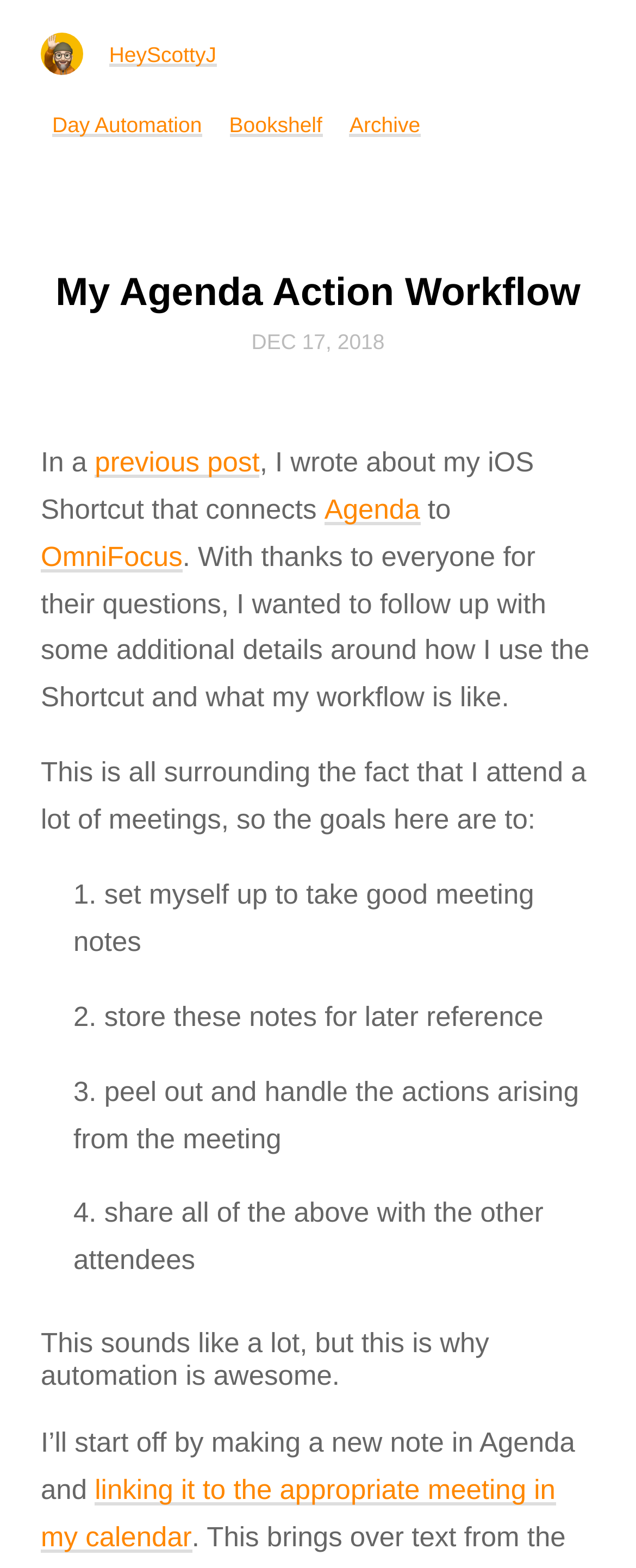Please specify the bounding box coordinates of the region to click in order to perform the following instruction: "Visit the 'Day Automation' page".

[0.082, 0.072, 0.317, 0.087]